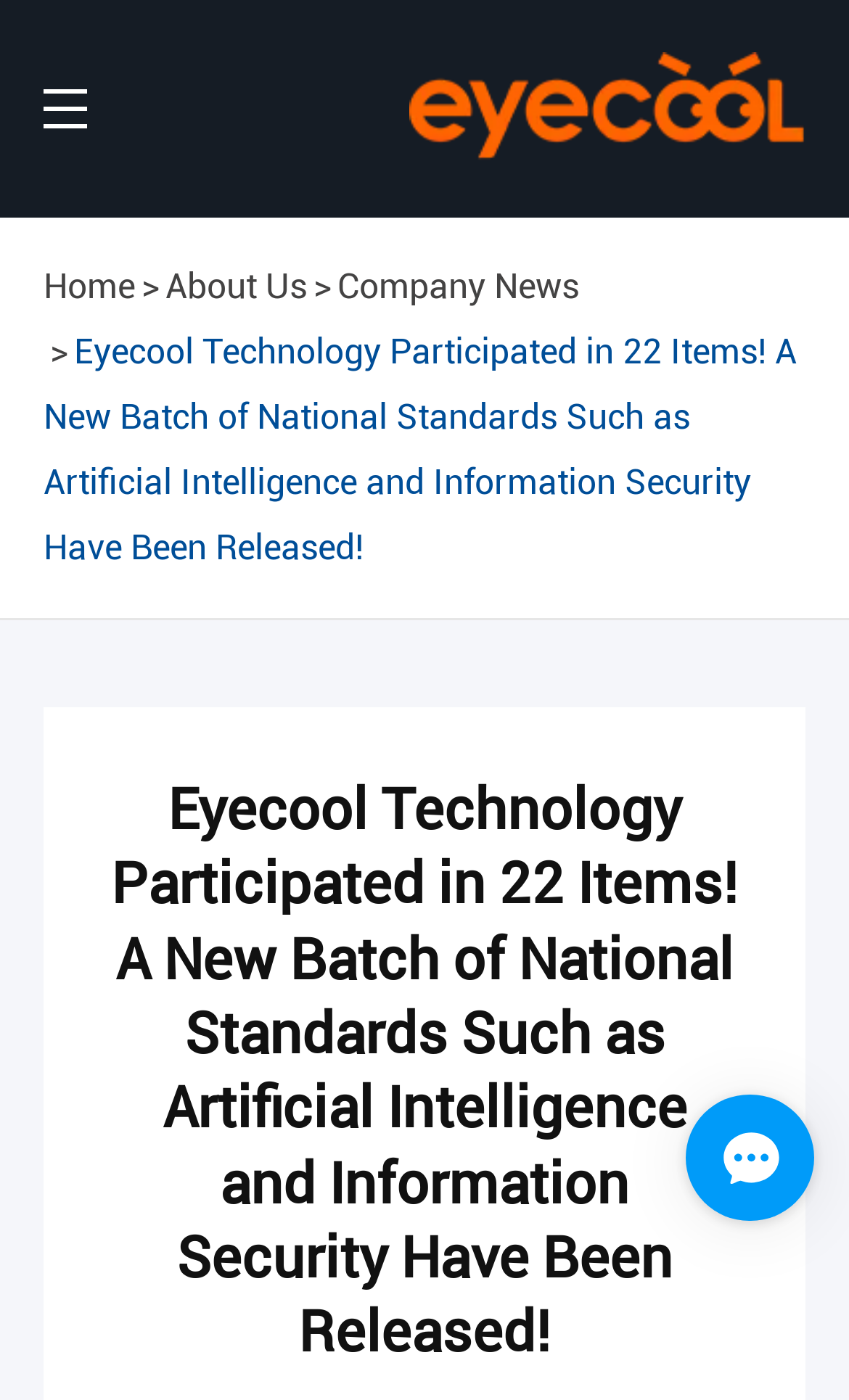Find and provide the bounding box coordinates for the UI element described here: "About Us". The coordinates should be given as four float numbers between 0 and 1: [left, top, right, bottom].

[0.195, 0.19, 0.362, 0.219]